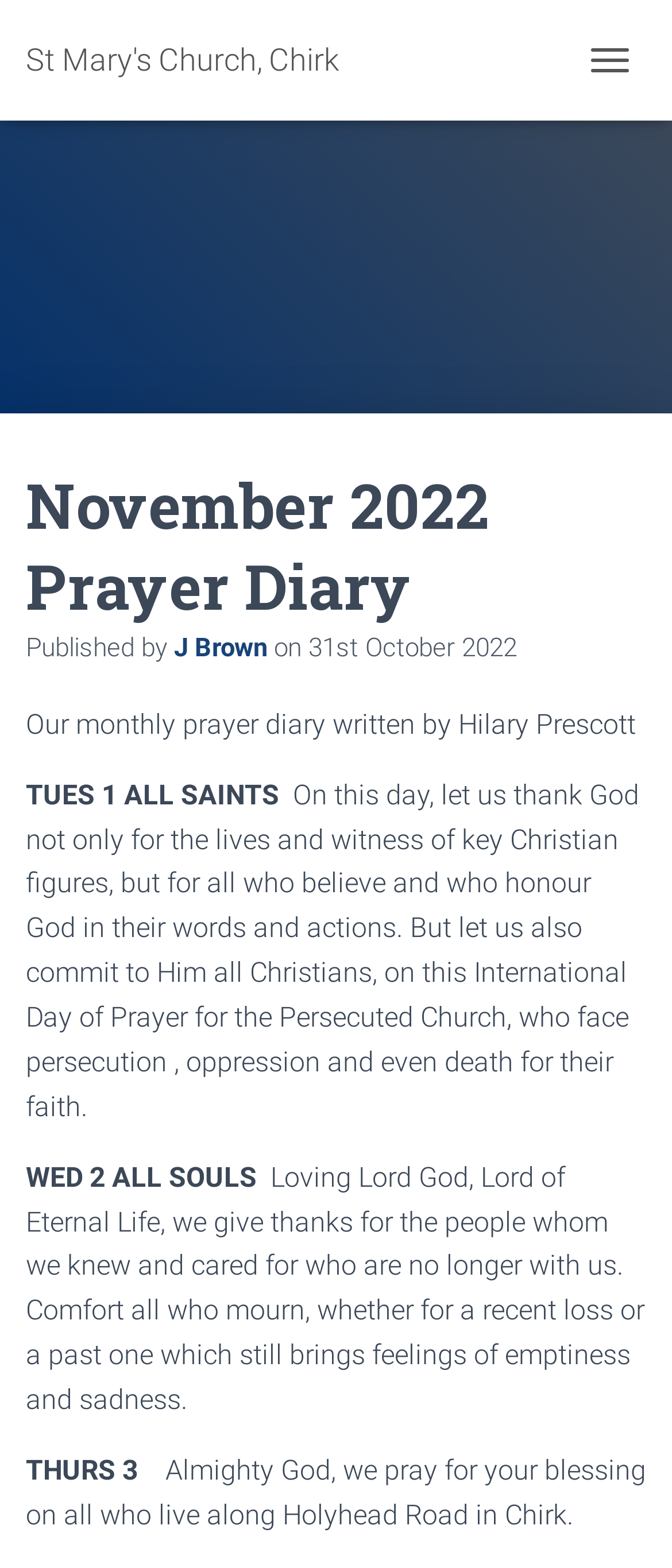Bounding box coordinates are specified in the format (top-left x, top-left y, bottom-right x, bottom-right y). All values are floating point numbers bounded between 0 and 1. Please provide the bounding box coordinate of the region this sentence describes: J Brown

[0.259, 0.403, 0.397, 0.422]